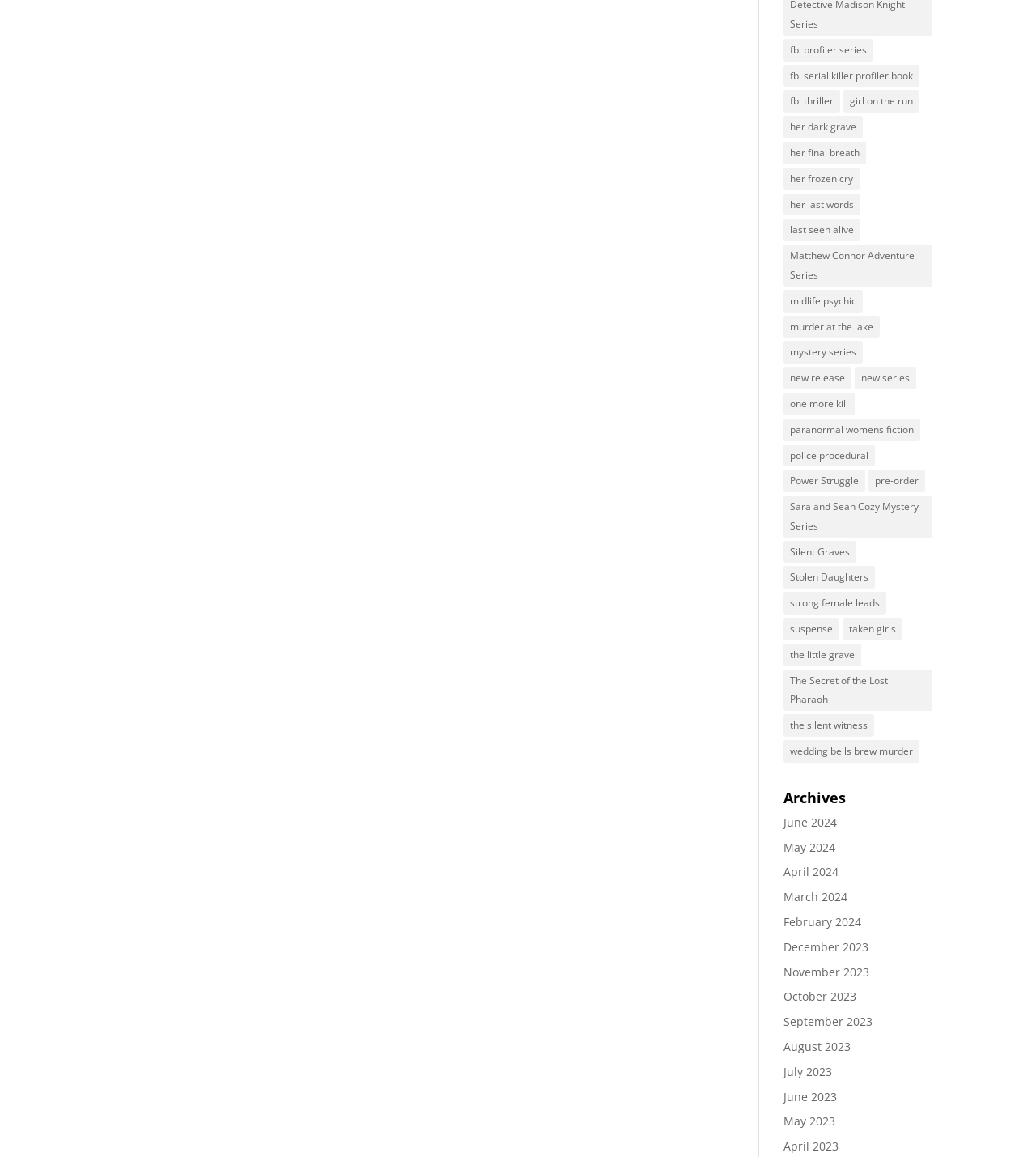For the given element description one more kill, determine the bounding box coordinates of the UI element. The coordinates should follow the format (top-left x, top-left y, bottom-right x, bottom-right y) and be within the range of 0 to 1.

[0.756, 0.339, 0.825, 0.359]